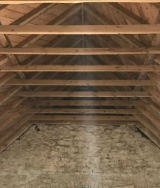What type of framing technique is exhibited in the design?
Refer to the image and give a detailed response to the question.

The caption highlights the traditional timber framing technique used in the design of the castle's roof, which showcases the craftsmanship of the period in which the castle was constructed.